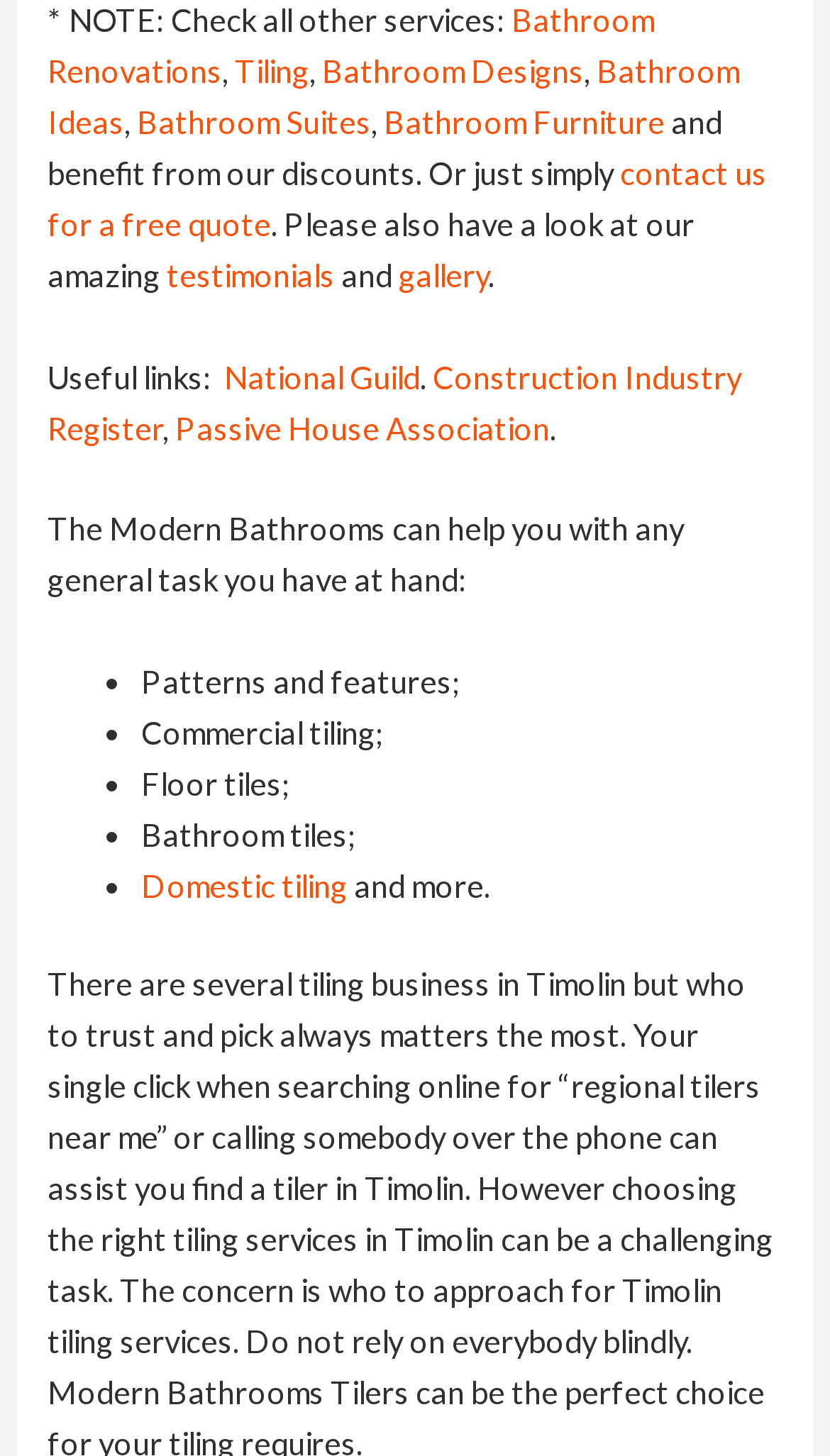What type of content is available on the 'testimonials' page?
Your answer should be a single word or phrase derived from the screenshot.

Customer reviews